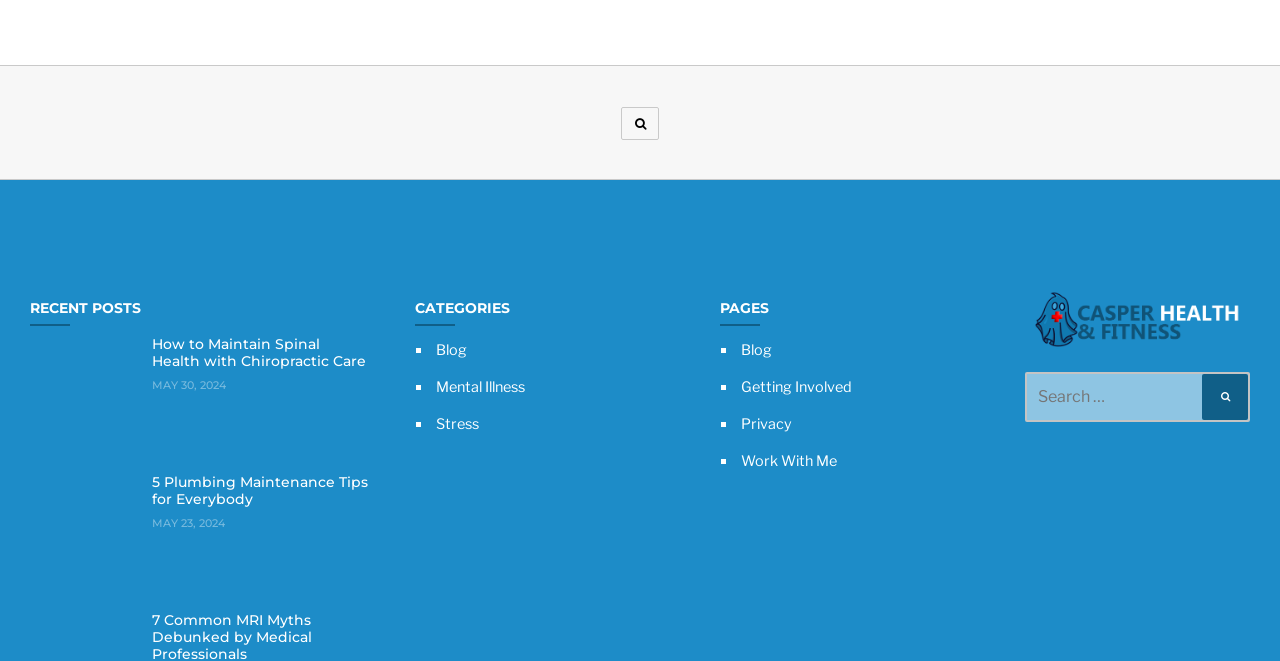Could you determine the bounding box coordinates of the clickable element to complete the instruction: "Read about spinal health"? Provide the coordinates as four float numbers between 0 and 1, i.e., [left, top, right, bottom].

[0.119, 0.508, 0.286, 0.56]